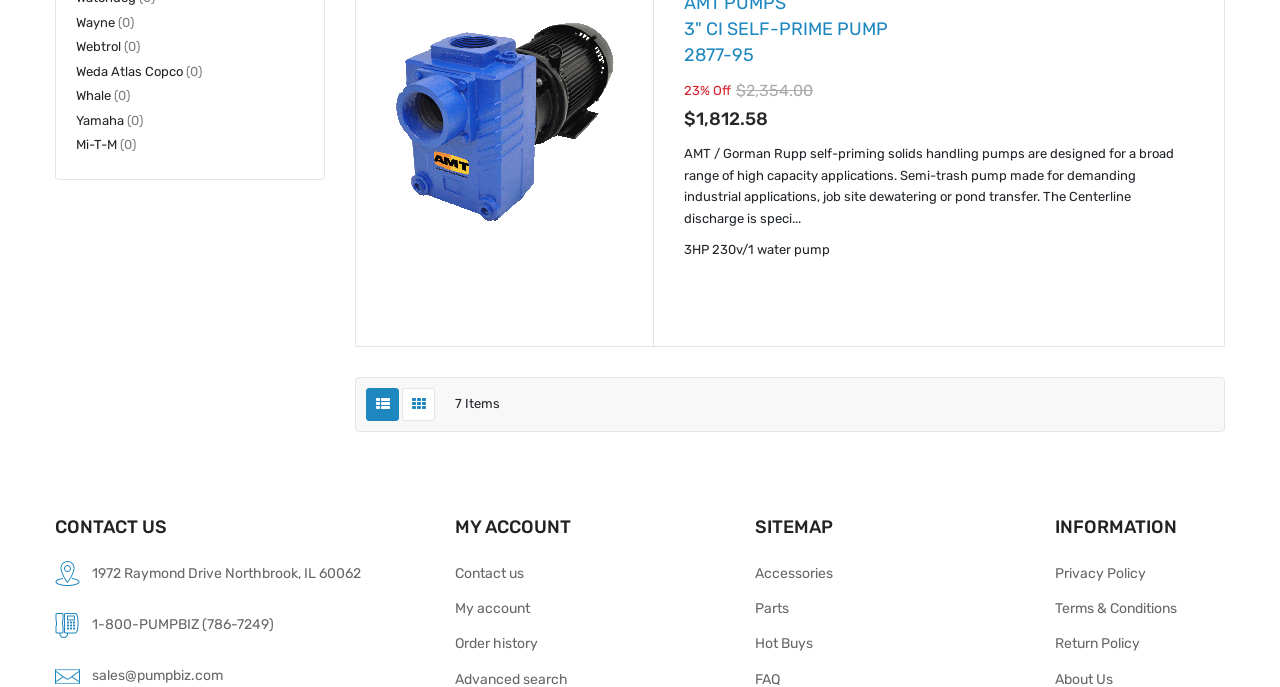Identify the bounding box coordinates of the element that should be clicked to fulfill this task: "Contact us". The coordinates should be provided as four float numbers between 0 and 1, i.e., [left, top, right, bottom].

[0.043, 0.751, 0.13, 0.782]